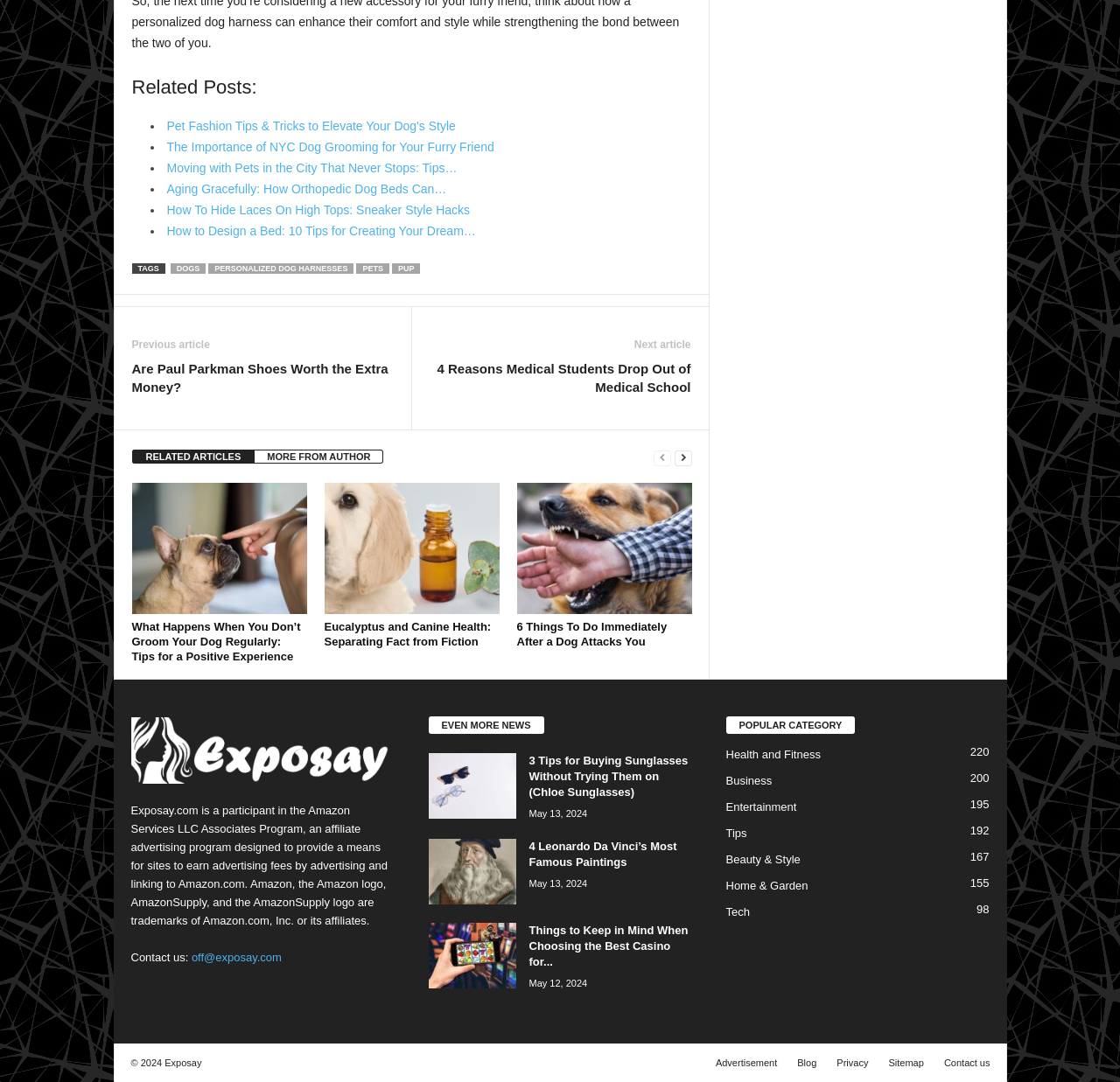Pinpoint the bounding box coordinates of the element you need to click to execute the following instruction: "Read 'What Happens When You Don’t Groom Your Dog Regularly: Tips for a Positive Experience'". The bounding box should be represented by four float numbers between 0 and 1, in the format [left, top, right, bottom].

[0.118, 0.446, 0.274, 0.568]